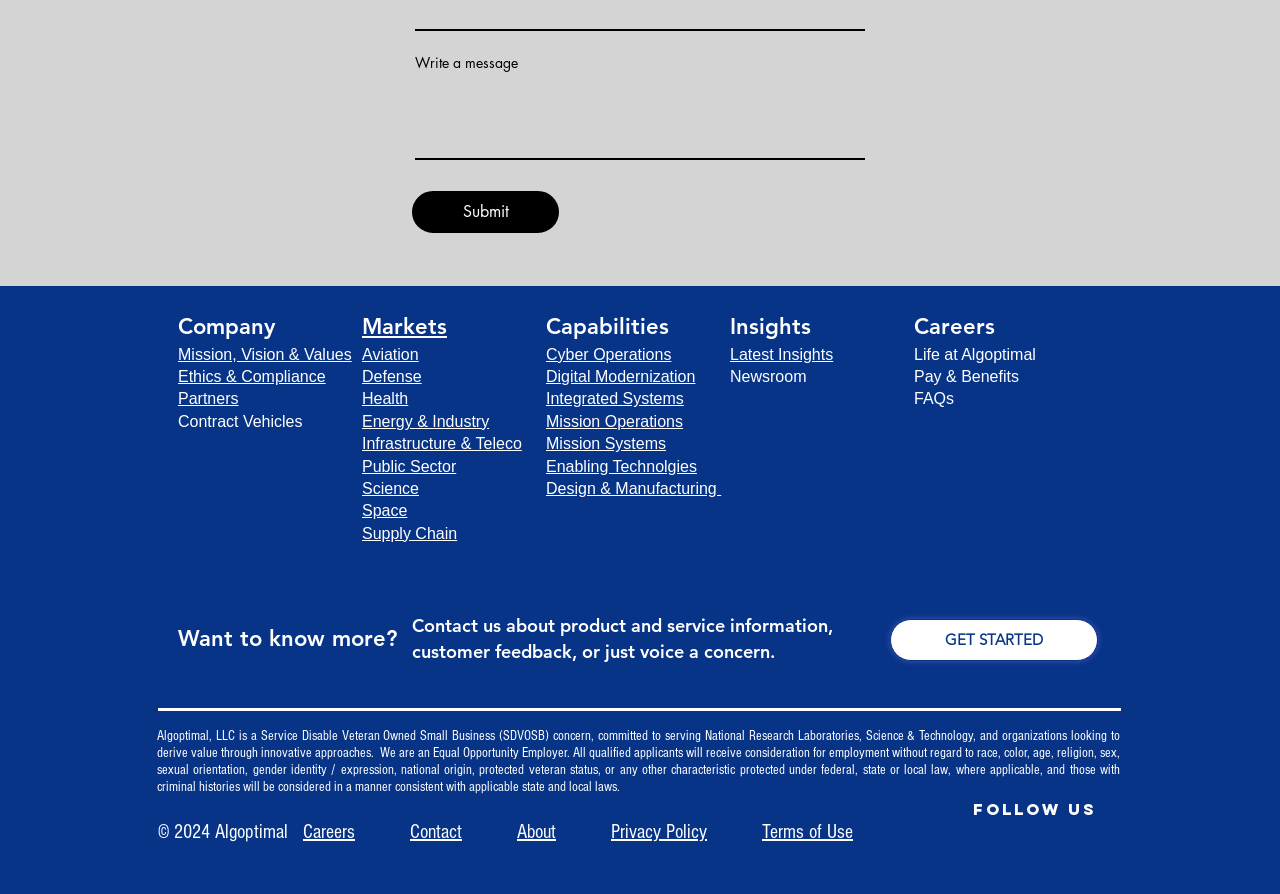What is the purpose of the 'Write a message' textbox?
Provide a comprehensive and detailed answer to the question.

The 'Write a message' textbox is accompanied by a 'Submit' button, indicating that the user can enter a message and submit it to the company or website administrators.